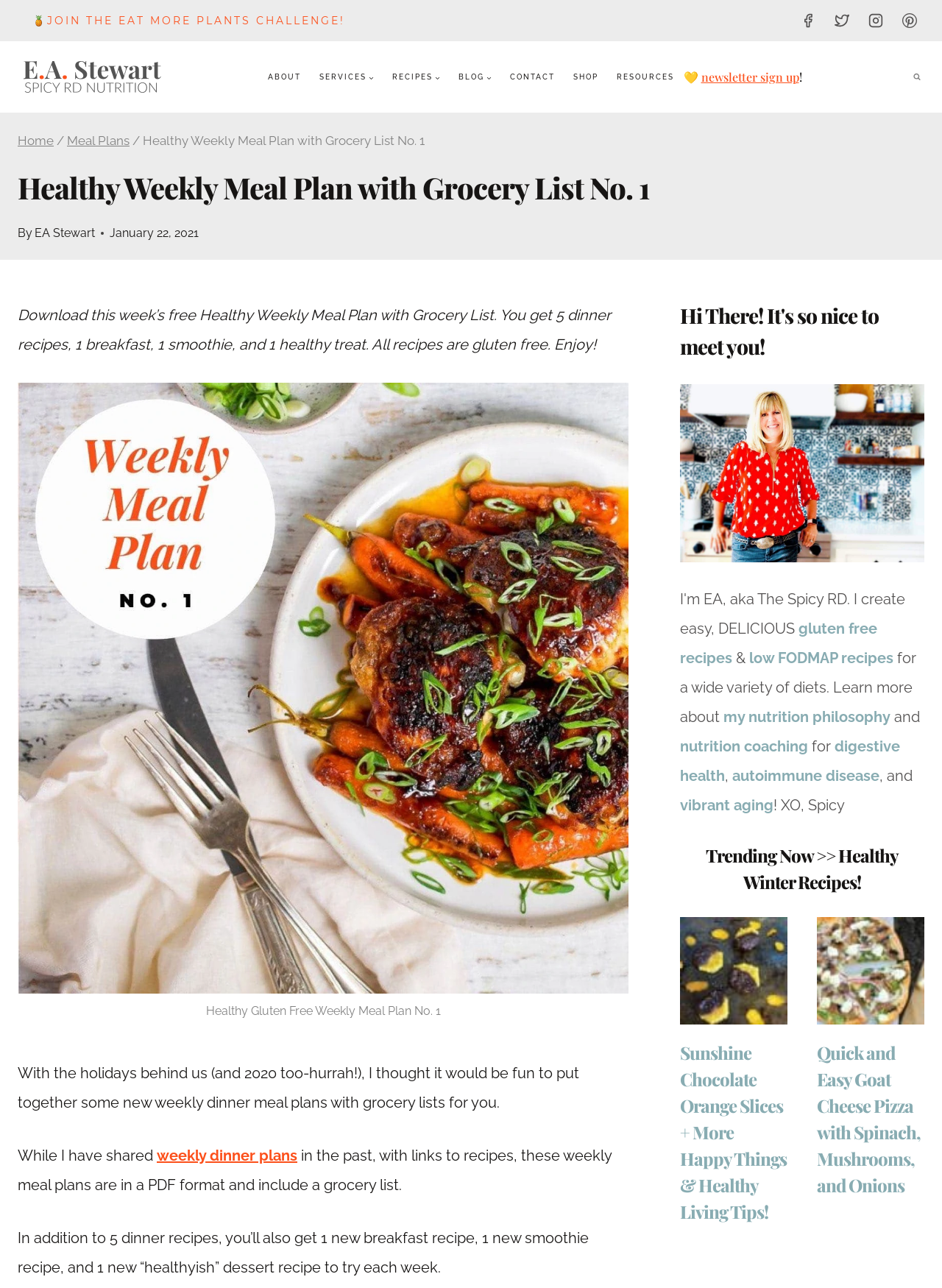What is the dietary restriction of the recipes?
Please provide a detailed and comprehensive answer to the question.

The dietary restriction of the recipes can be inferred from the text 'All recipes are gluten free'.